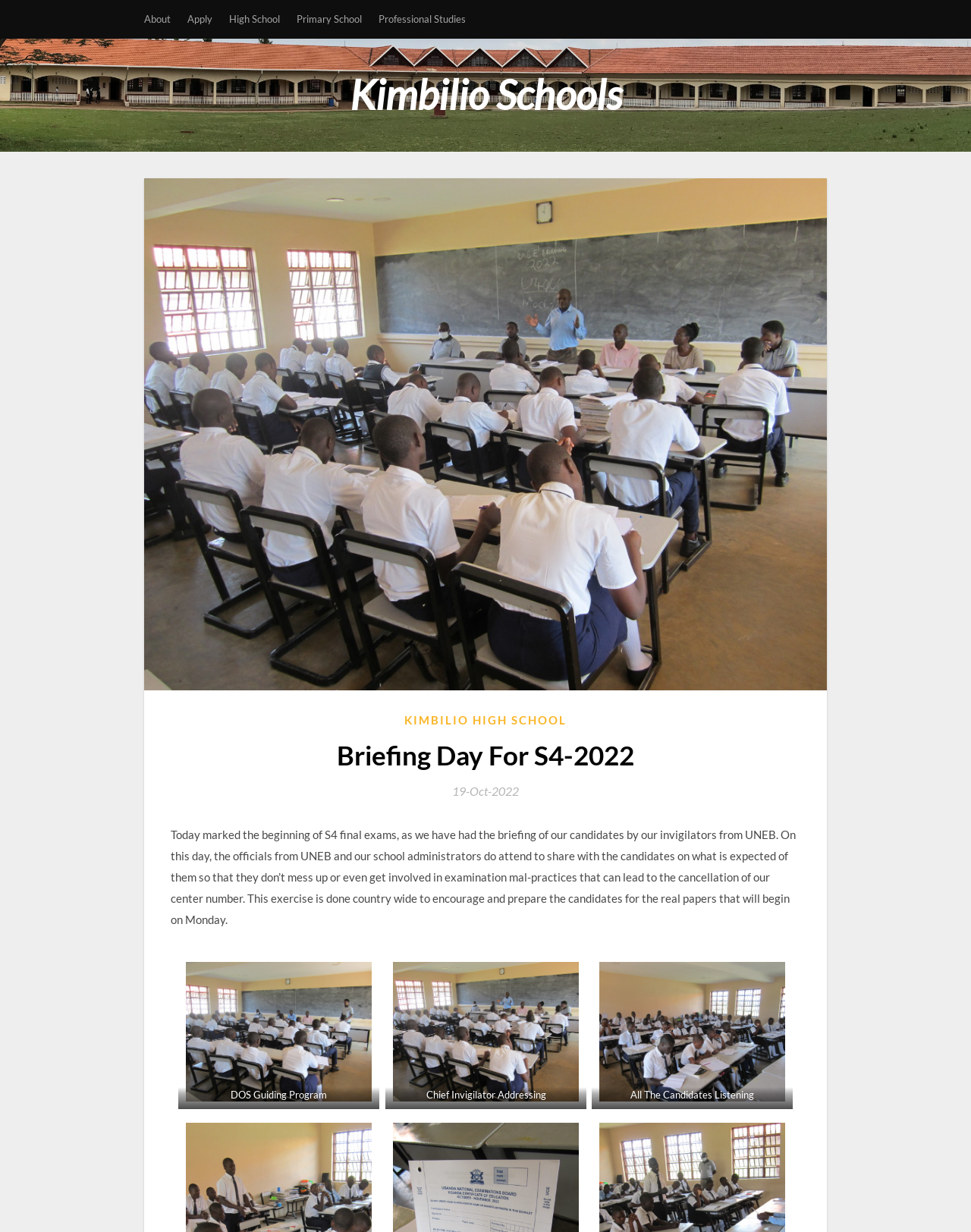Please specify the bounding box coordinates of the area that should be clicked to accomplish the following instruction: "Click on About link". The coordinates should consist of four float numbers between 0 and 1, i.e., [left, top, right, bottom].

[0.148, 0.0, 0.176, 0.031]